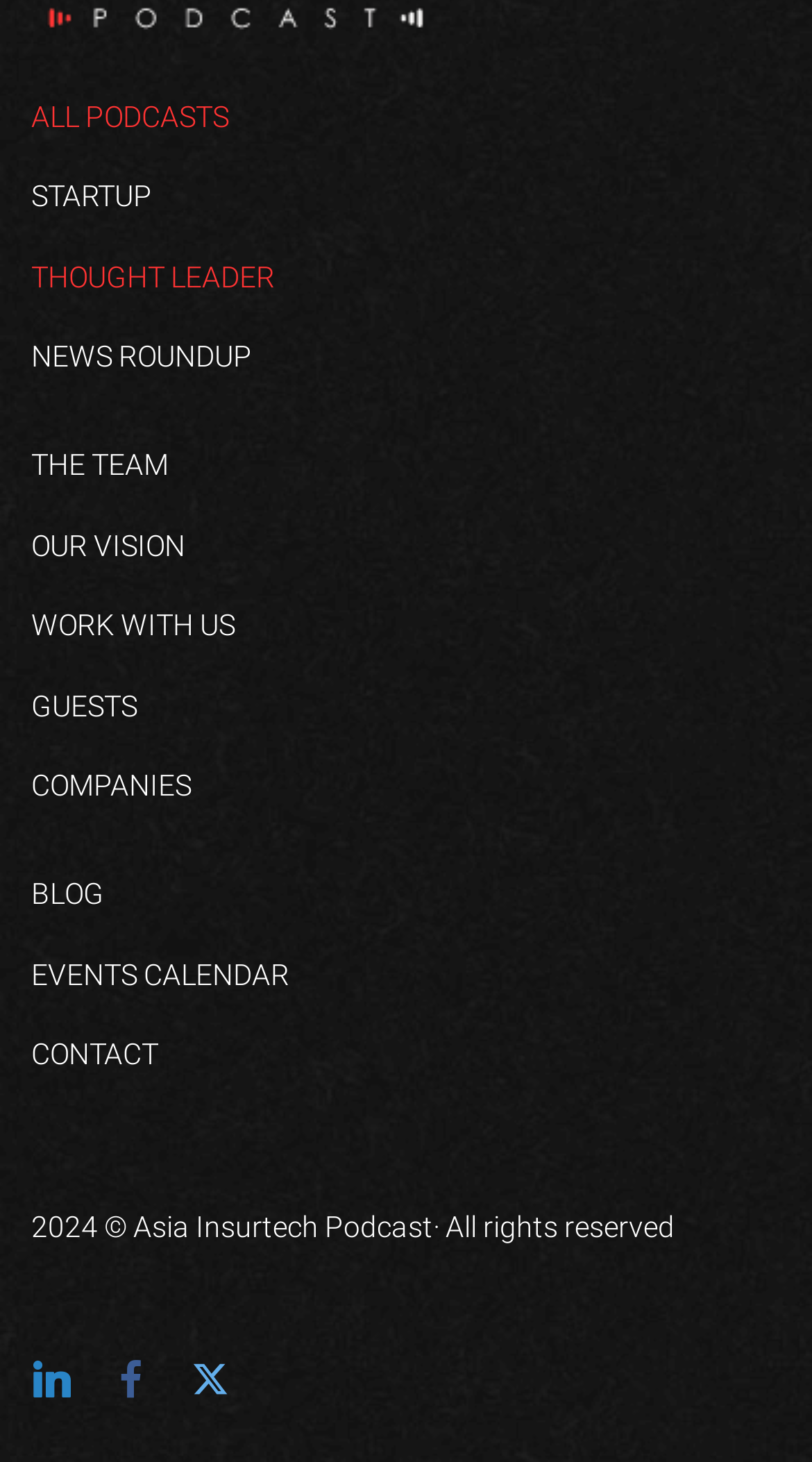What year is the copyright for?
Provide an in-depth and detailed answer to the question.

I found the copyright information at the bottom of the webpage, which states '2024 © Asia Insurtech Podcast· All rights reserved', indicating that the copyright is for the year 2024.